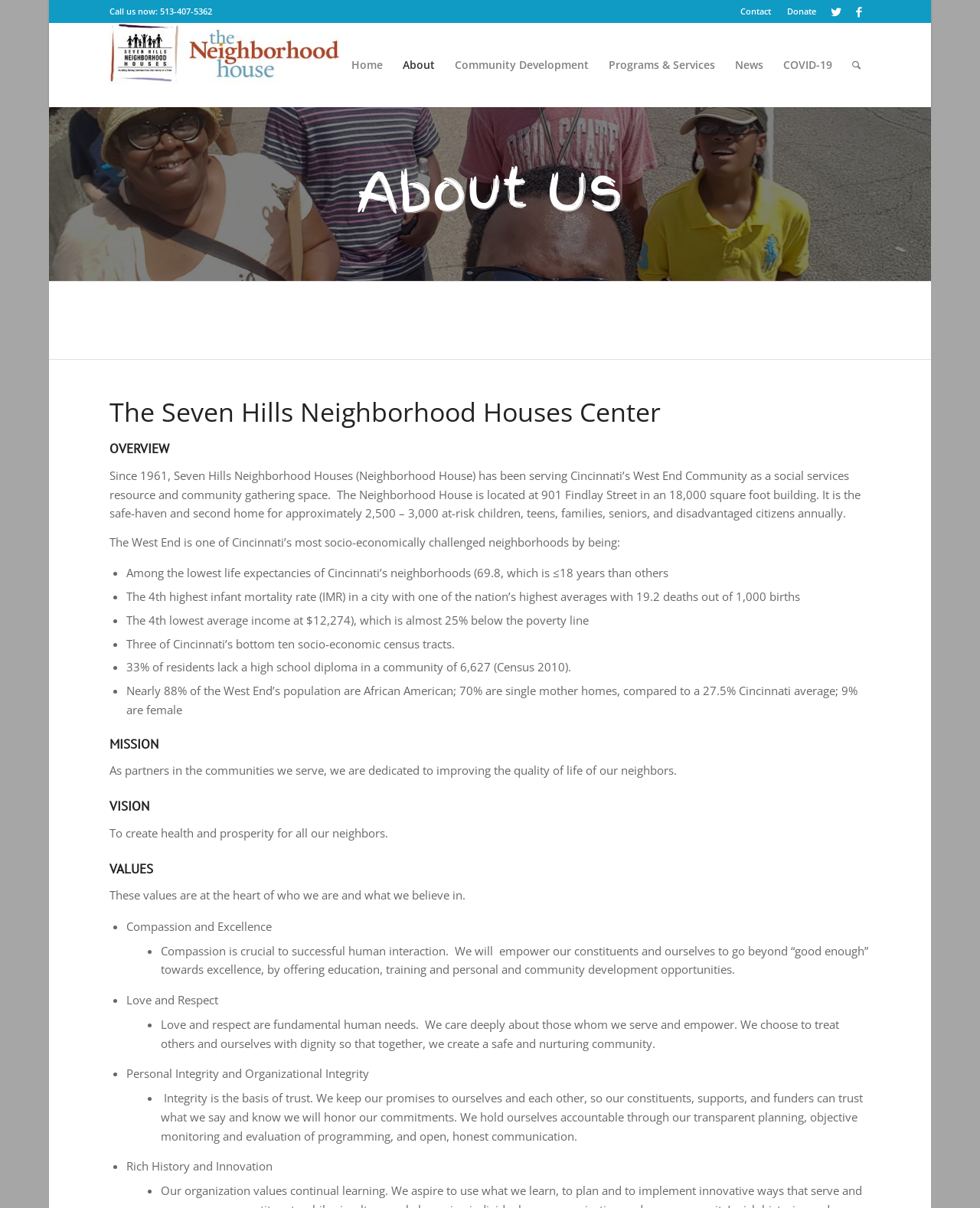Describe all the key features of the webpage in detail.

The webpage is about The Neighborhood House, a social services resource and community gathering space in Cincinnati's West End Community. At the top, there are several links, including "Contact", "Donate", and "The Neighborhood House", which is accompanied by an image. Below these links, there is a main section with a heading "About Us" and a subheading "The Seven Hills Neighborhood Houses Center". 

The main content of the page is divided into four sections: "OVERVIEW", "MISSION", "VISION", and "VALUES". The "OVERVIEW" section provides a brief history of The Neighborhood House, stating that it has been serving the community since 1961 and provides a safe haven for approximately 2,500-3,000 at-risk individuals annually. It also highlights the challenges faced by the West End community, including low life expectancy, high infant mortality rate, and low average income.

The "MISSION" section states that The Neighborhood House is dedicated to improving the quality of life of its neighbors. The "VISION" section aims to create health and prosperity for all neighbors. The "VALUES" section lists the core values of the organization, including compassion, excellence, love, respect, personal integrity, organizational integrity, and rich history and innovation. Each value is accompanied by a brief description.

Throughout the page, there are several list markers ("•") that indicate bullet points, and the text is organized in a clear and readable manner.